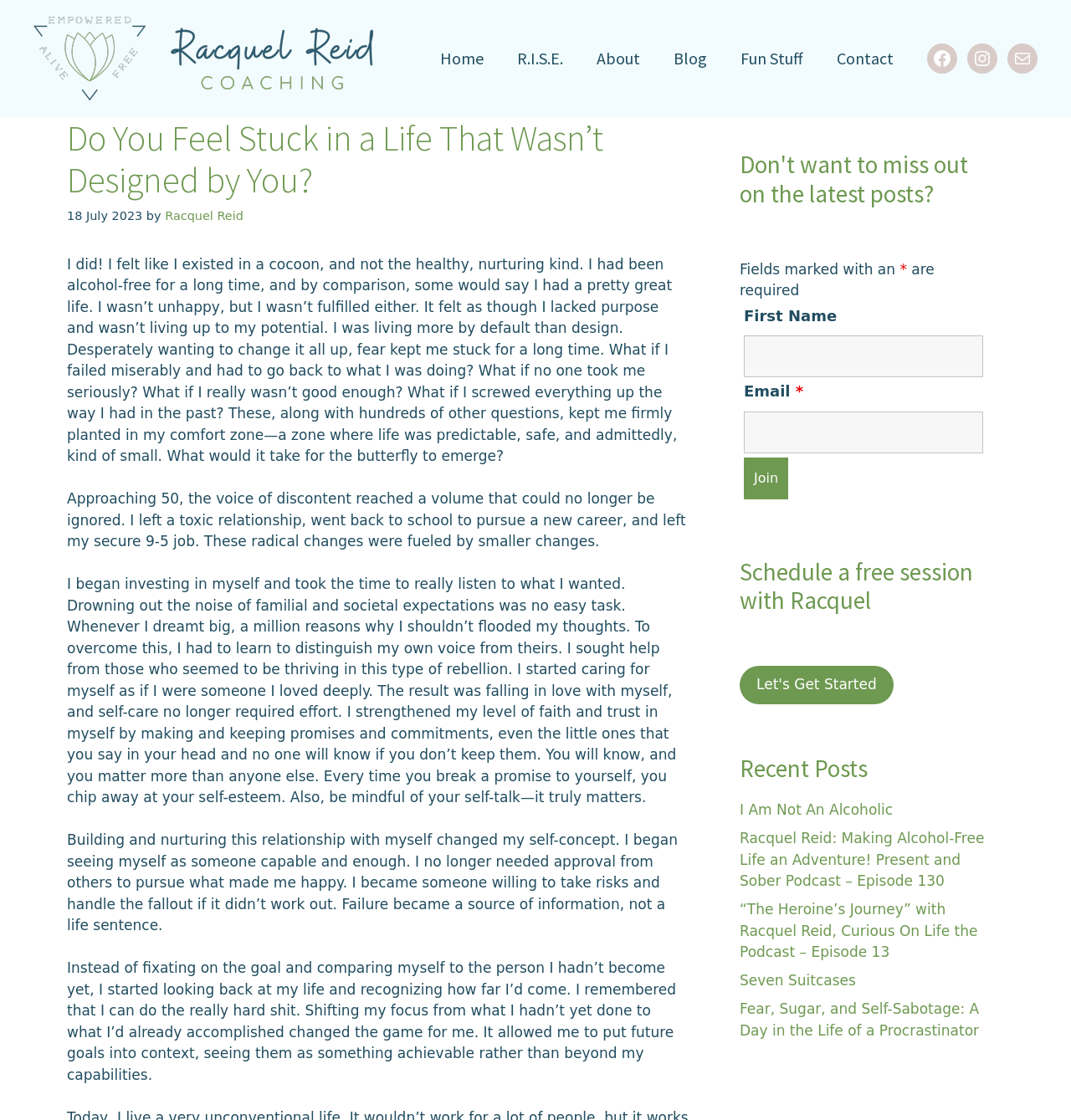Respond to the question below with a single word or phrase:
How many recent posts are listed?

4